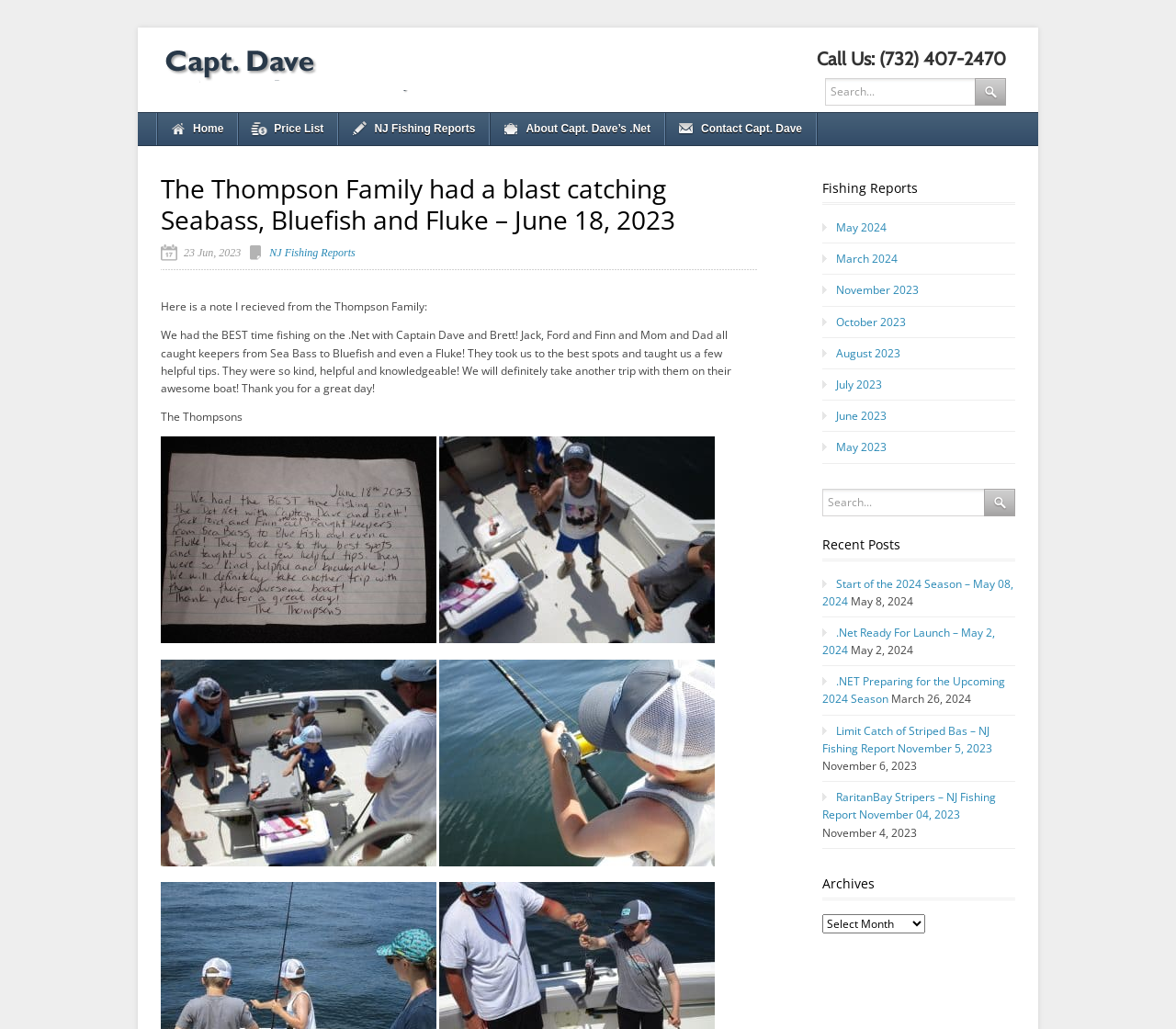Provide a single word or phrase to answer the given question: 
What is the phone number to call?

(732) 407-2470